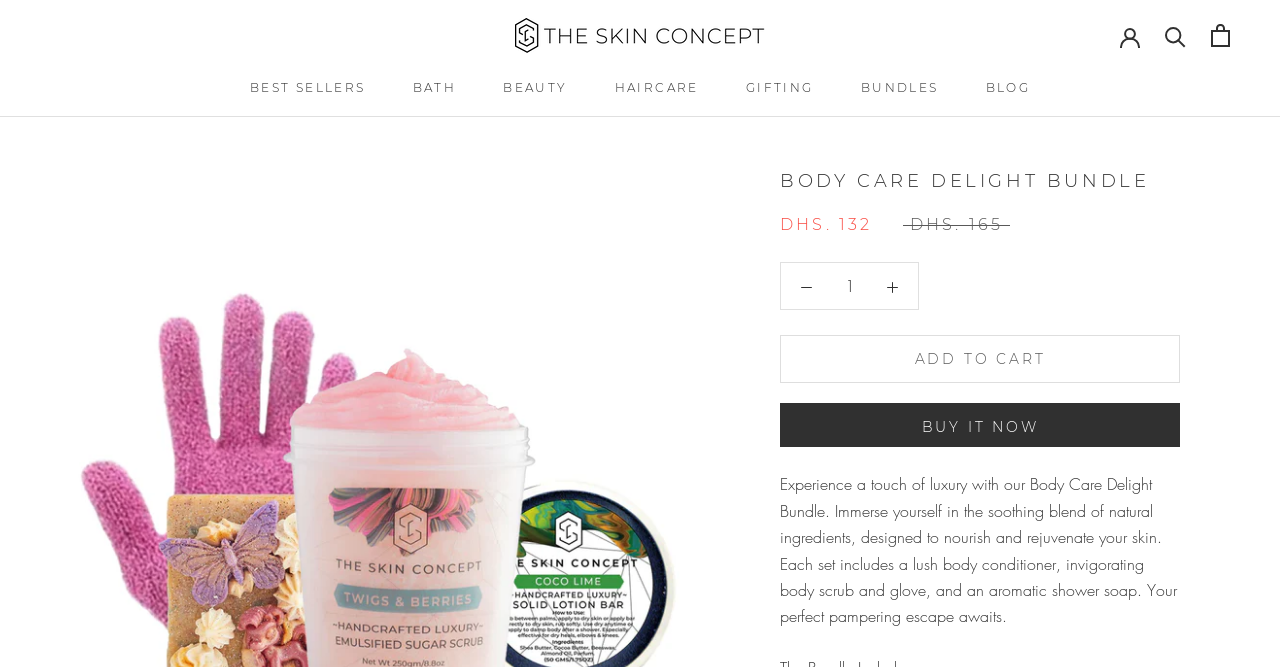Give an extensive and precise description of the webpage.

The webpage is about the "Body Care Delight Bundle" from "The Skin Concept - UAE". At the top, there is a main navigation menu with 7 links: "BEST SELLERS", "BATH", "BEAUTY", "HAIRCARE", "GIFTING", "BUNDLES", and "BLOG". Below the navigation menu, there is a logo of "The Skin Concept - UAE" with a link to the homepage. 

On the right side of the logo, there are three links: an empty link, "Search", and "Open cart". The "Open cart" link is not expanded. 

The main content of the webpage is about the "Body Care Delight Bundle". There is a heading "BODY CARE DELIGHT BUNDLE" in the middle of the page. Below the heading, there are two prices: "DHS. 132" and "DHS. 165". 

To the right of the prices, there is a textbox to input the quantity, and two buttons: "ADD TO CART" and "BUY IT NOW". The "ADD TO CART" button is above the "BUY IT NOW" button.